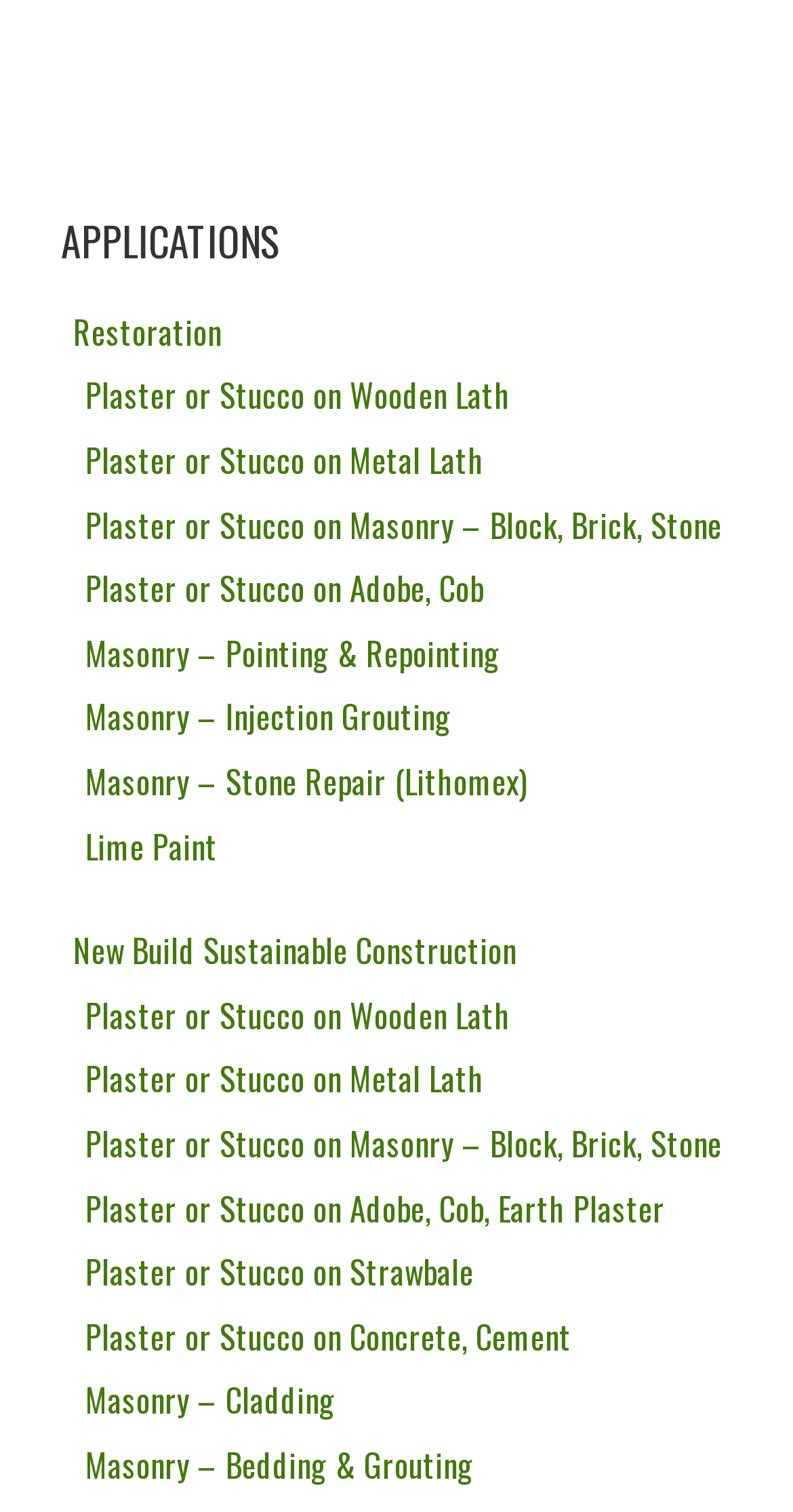Use the information in the screenshot to answer the question comprehensively: What is the first link listed under the 'APPLICATIONS' heading?

I looked at the list of links under the 'APPLICATIONS' heading and found that the first one is 'Restoration'.